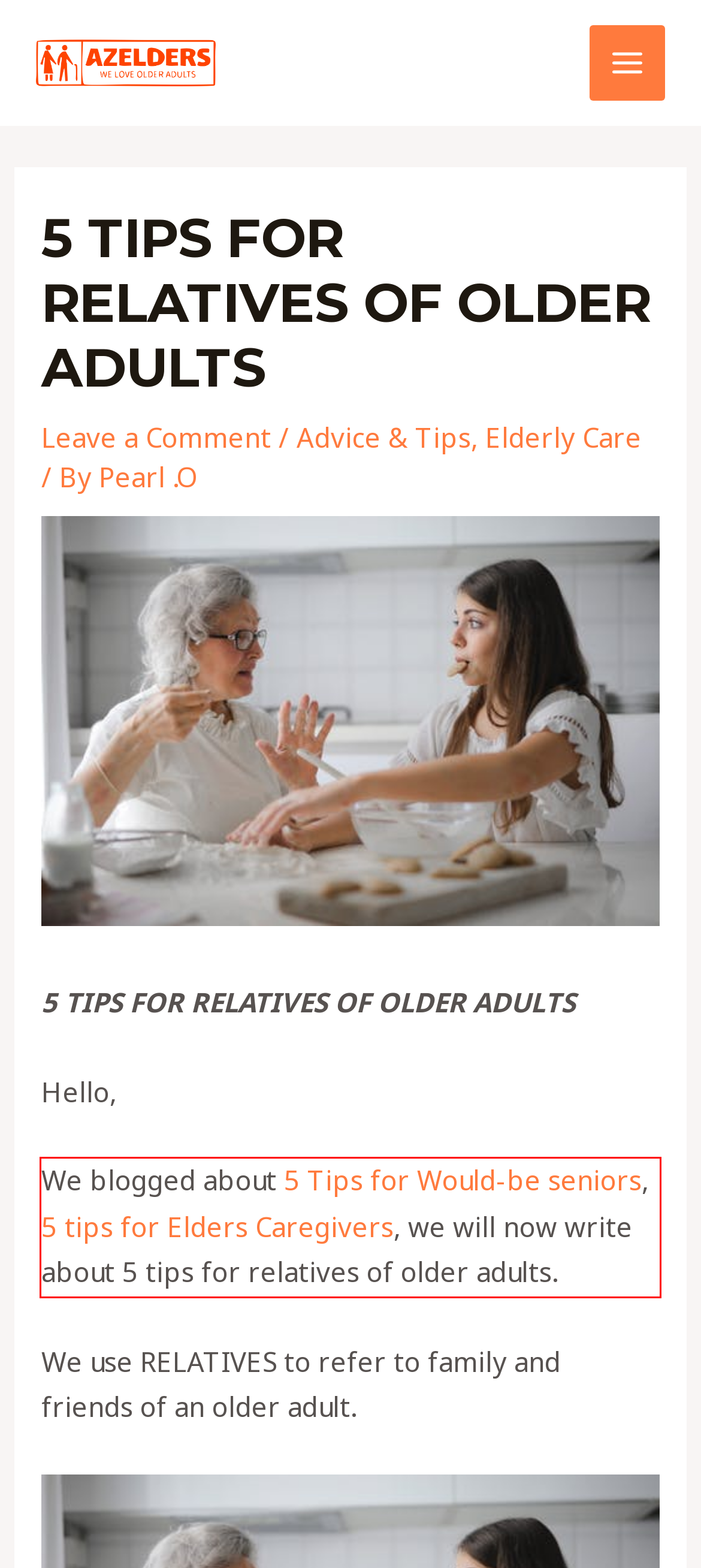You have a screenshot of a webpage, and there is a red bounding box around a UI element. Utilize OCR to extract the text within this red bounding box.

We blogged about 5 Tips for Would-be seniors, 5 tips for Elders Caregivers, we will now write about 5 tips for relatives of older adults.